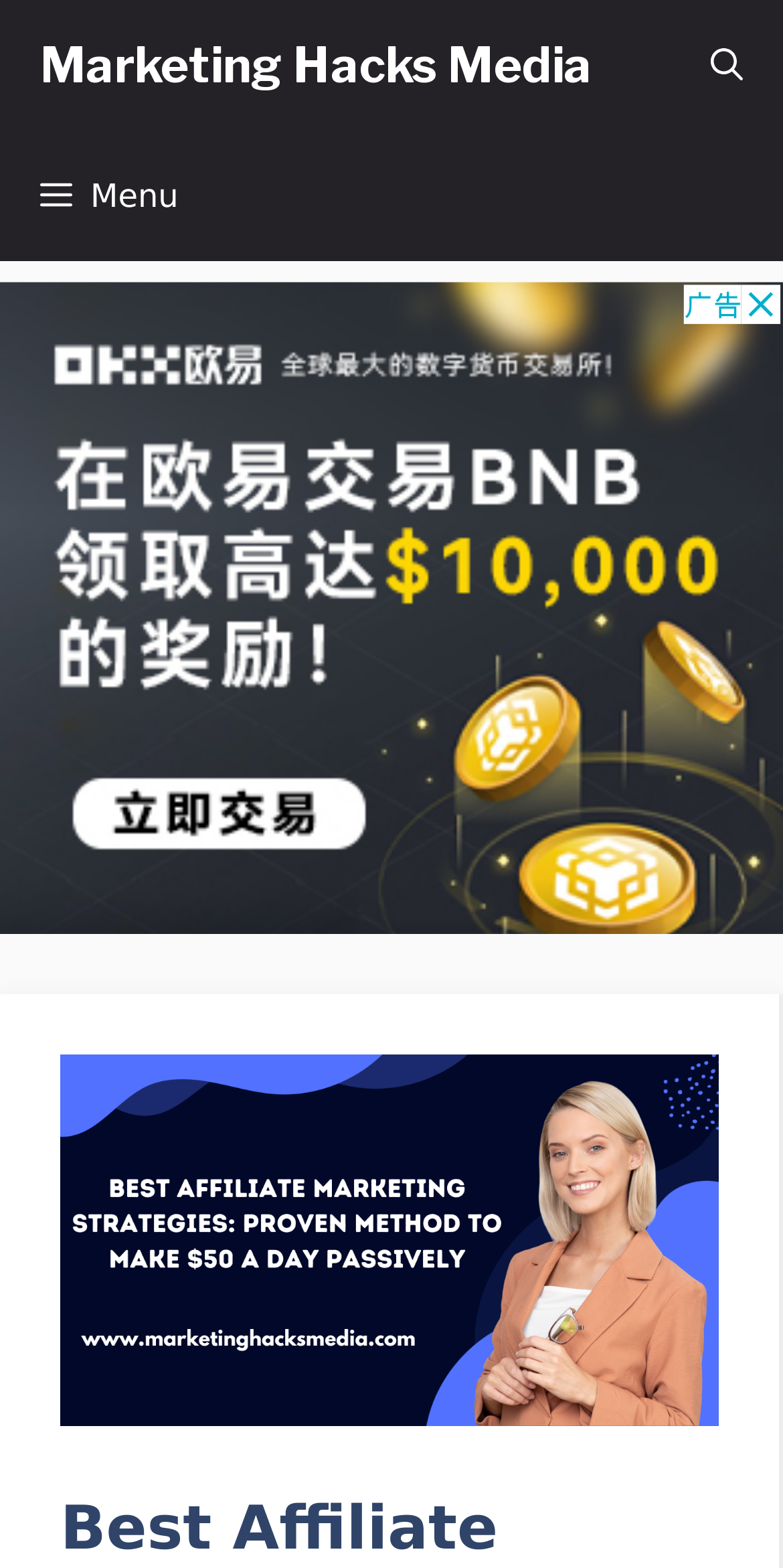Provide the bounding box coordinates for the specified HTML element described in this description: "aria-label="Advertisement" name="aswift_1" title="Advertisement"". The coordinates should be four float numbers ranging from 0 to 1, in the format [left, top, right, bottom].

[0.0, 0.179, 1.0, 0.596]